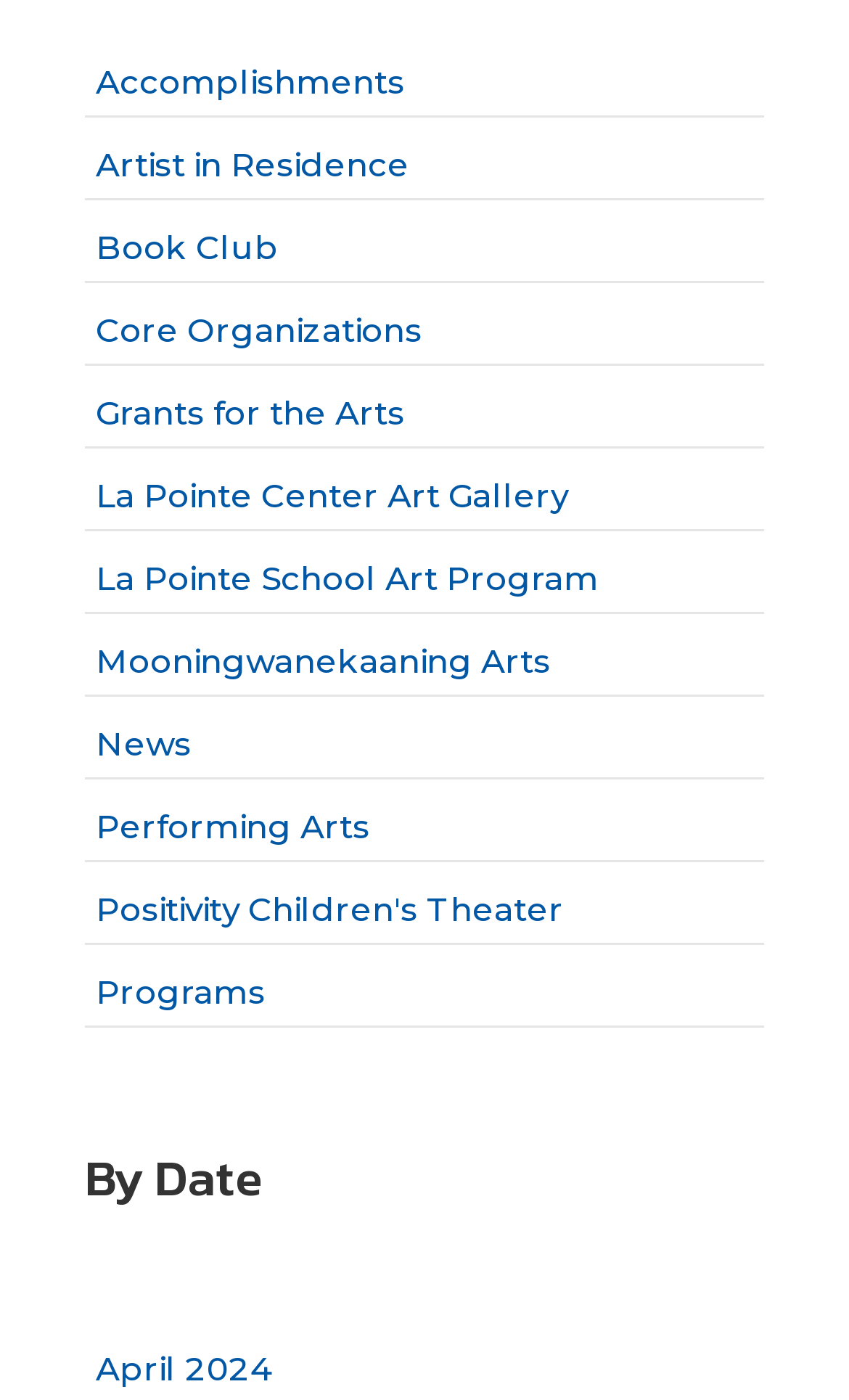Using the description: "Mooningwanekaaning Arts", identify the bounding box of the corresponding UI element in the screenshot.

[0.113, 0.457, 0.649, 0.487]